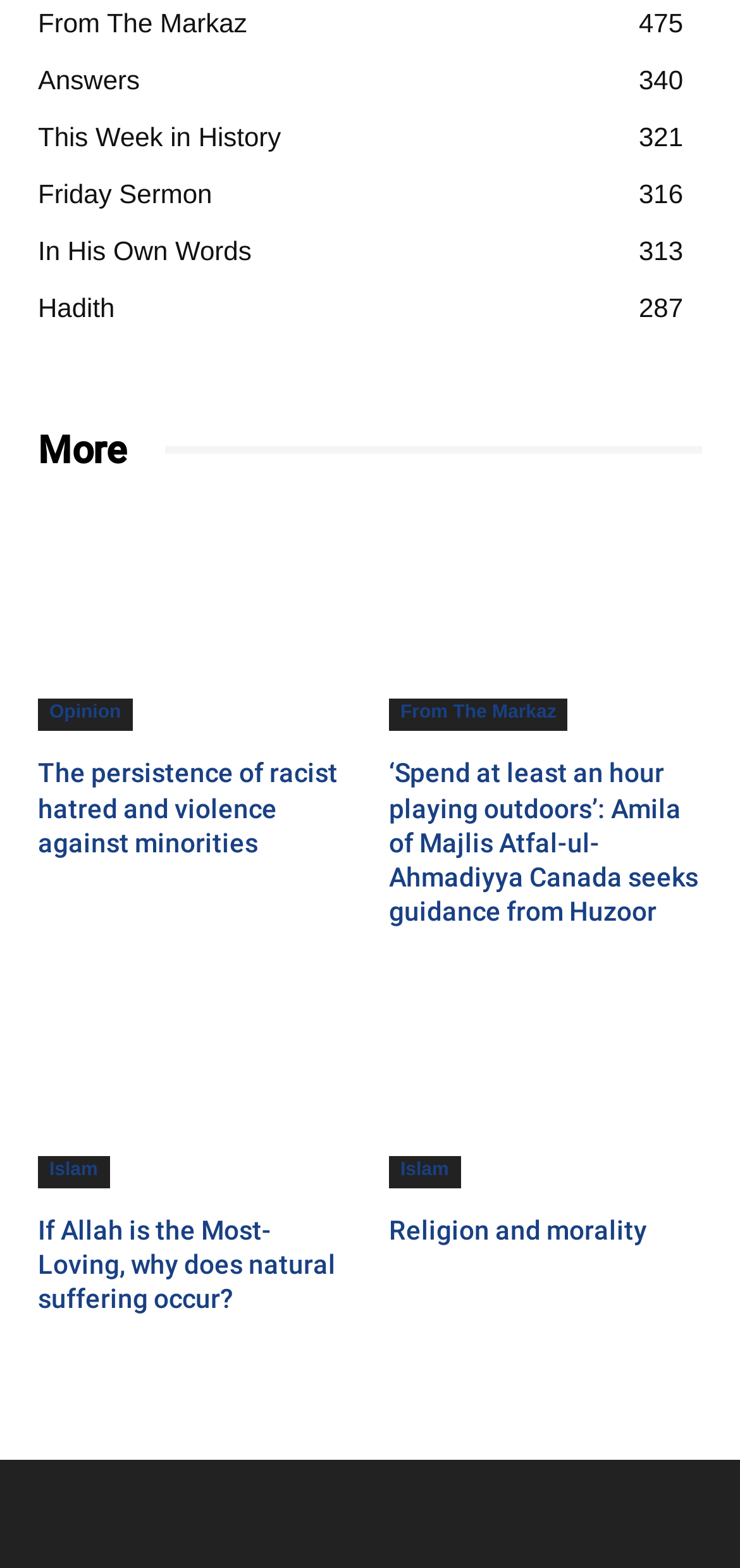For the element described, predict the bounding box coordinates as (top-left x, top-left y, bottom-right x, bottom-right y). All values should be between 0 and 1. Element description: In His Own Words313

[0.051, 0.15, 0.34, 0.169]